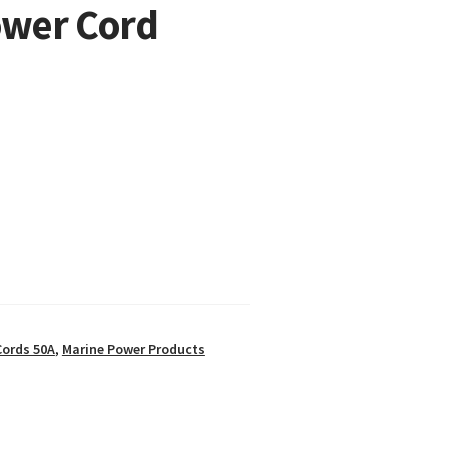What is the importance of the SS2-50 Marine Shore Power Cord in marine environments?
Using the image as a reference, answer with just one word or a short phrase.

Facilitating efficient power connections